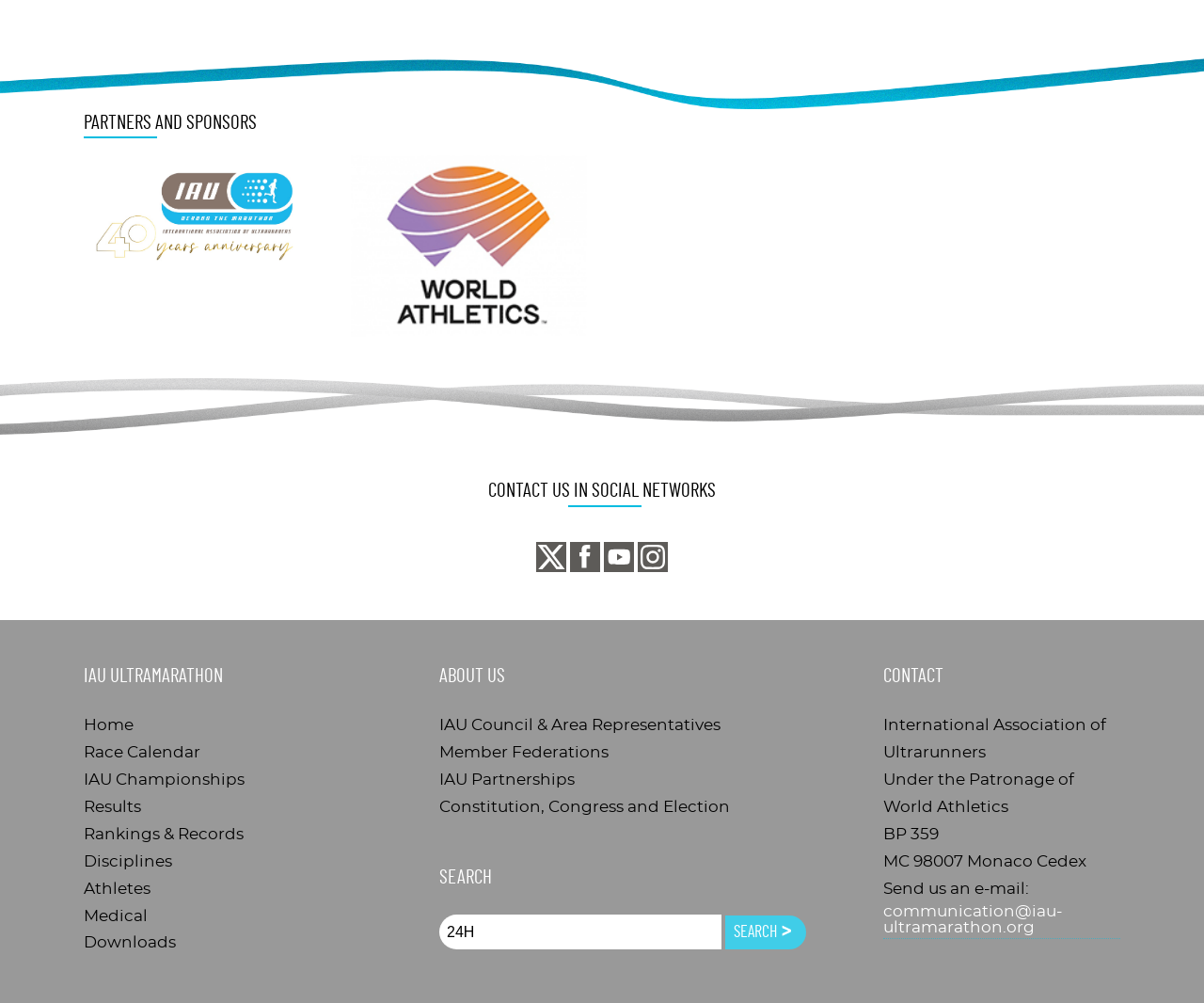Determine the bounding box for the UI element described here: "Constitution, Congress and Election".

[0.365, 0.796, 0.606, 0.813]